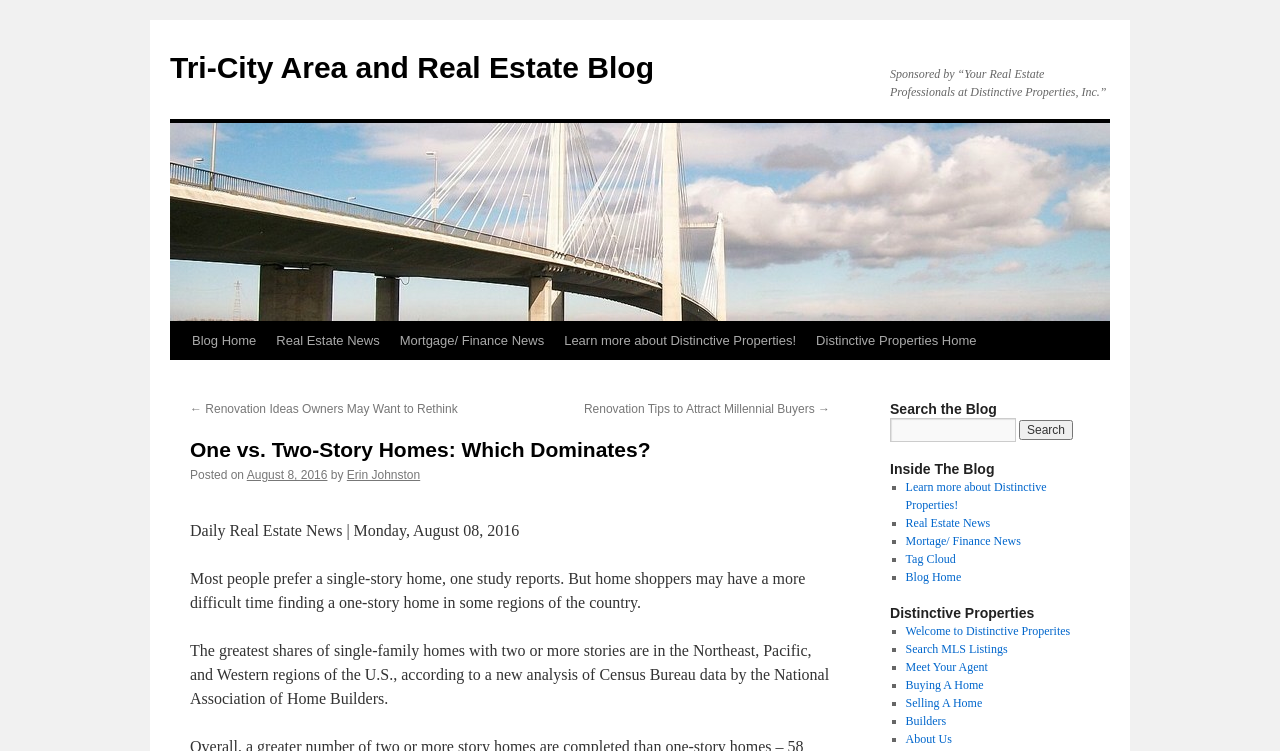Identify the bounding box coordinates for the element you need to click to achieve the following task: "Search the blog". Provide the bounding box coordinates as four float numbers between 0 and 1, in the form [left, top, right, bottom].

[0.695, 0.557, 0.852, 0.589]